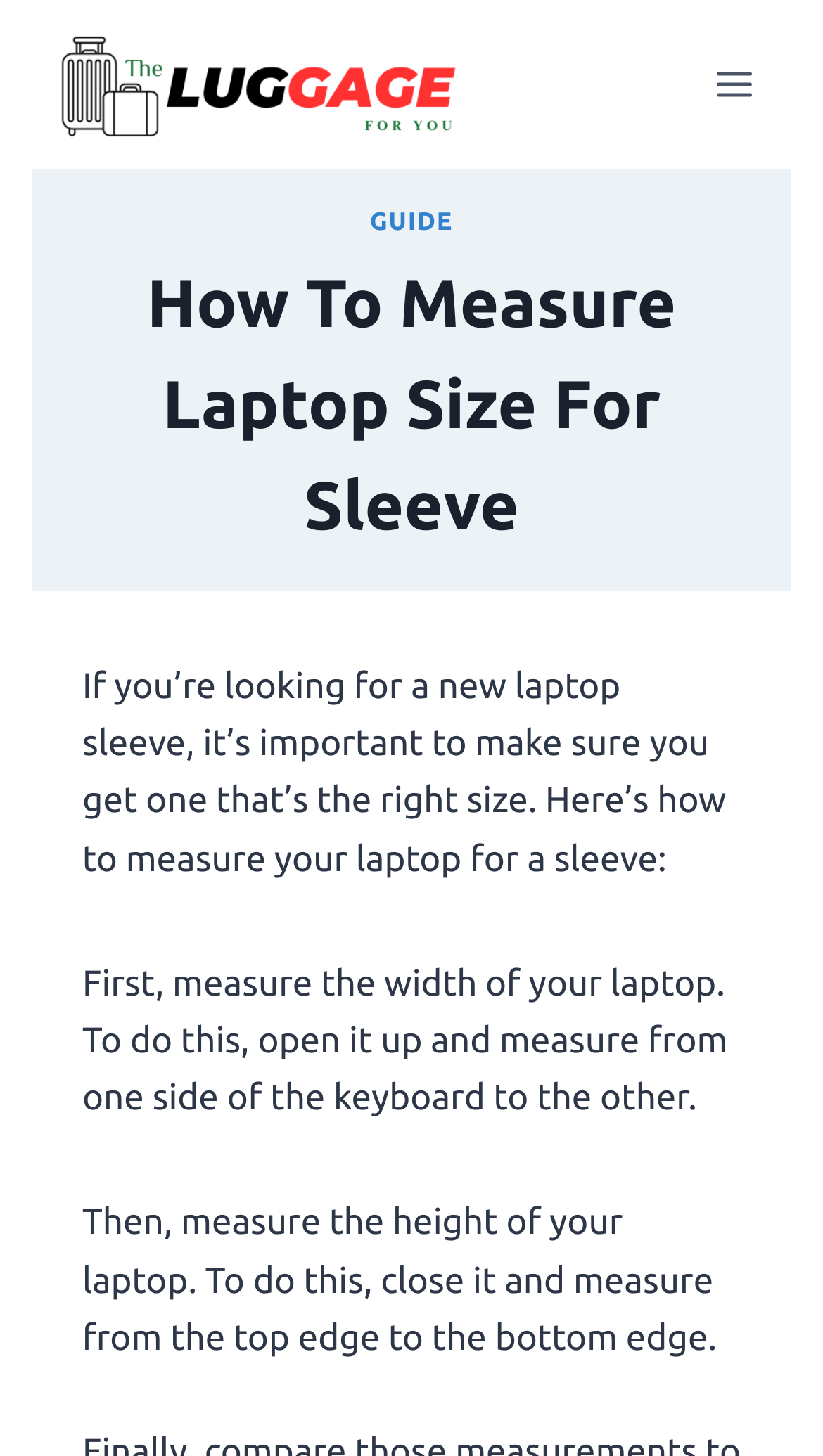Please provide a detailed answer to the question below based on the screenshot: 
What is the first step in measuring laptop size?

The webpage instructs to measure the width of the laptop first, which involves opening the laptop and measuring from one side of the keyboard to the other.